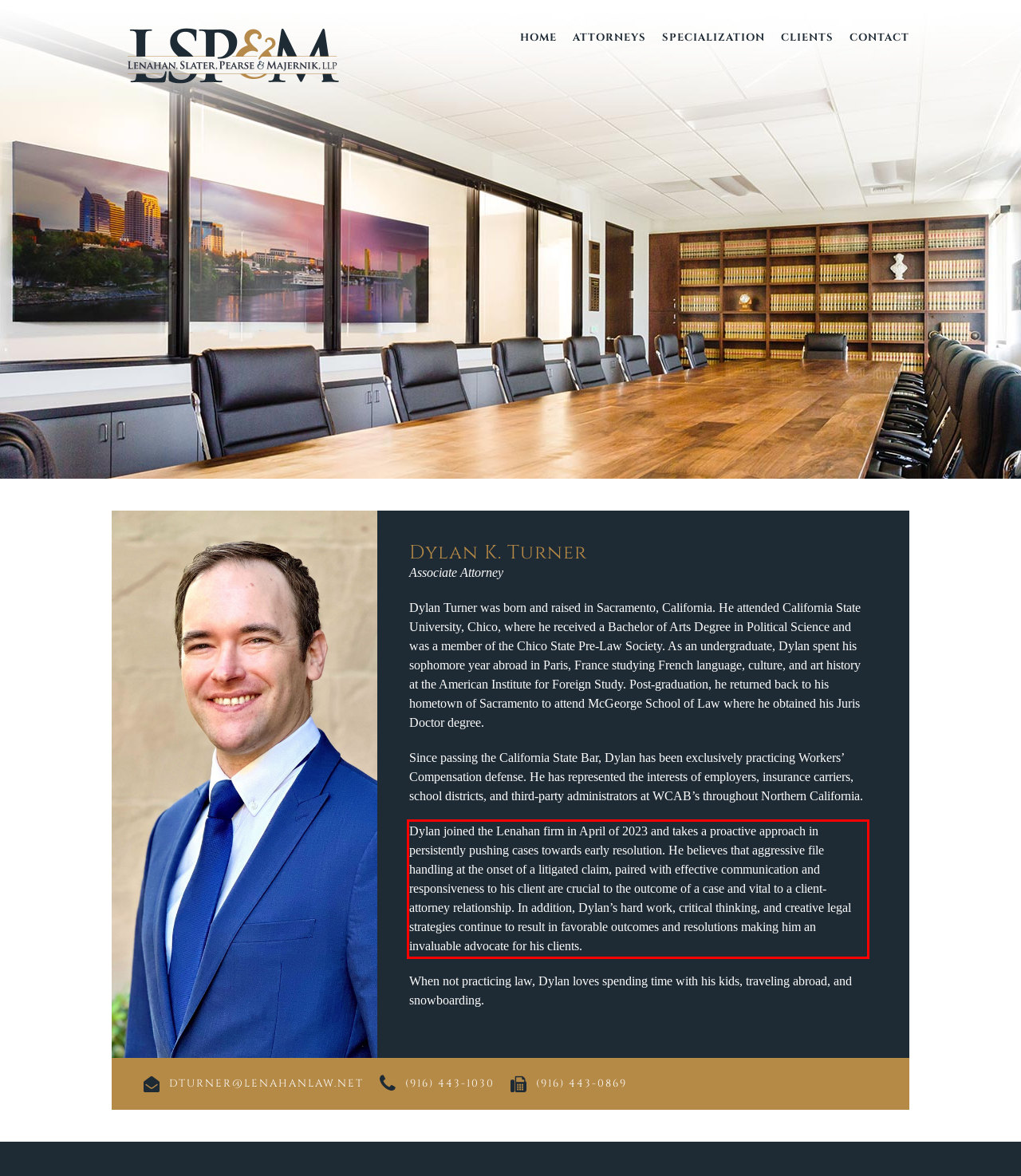Using the provided webpage screenshot, recognize the text content in the area marked by the red bounding box.

Dylan joined the Lenahan firm in April of 2023 and takes a proactive approach in persistently pushing cases towards early resolution. He believes that aggressive file handling at the onset of a litigated claim, paired with effective communication and responsiveness to his client are crucial to the outcome of a case and vital to a client-attorney relationship. In addition, Dylan’s hard work, critical thinking, and creative legal strategies continue to result in favorable outcomes and resolutions making him an invaluable advocate for his clients.